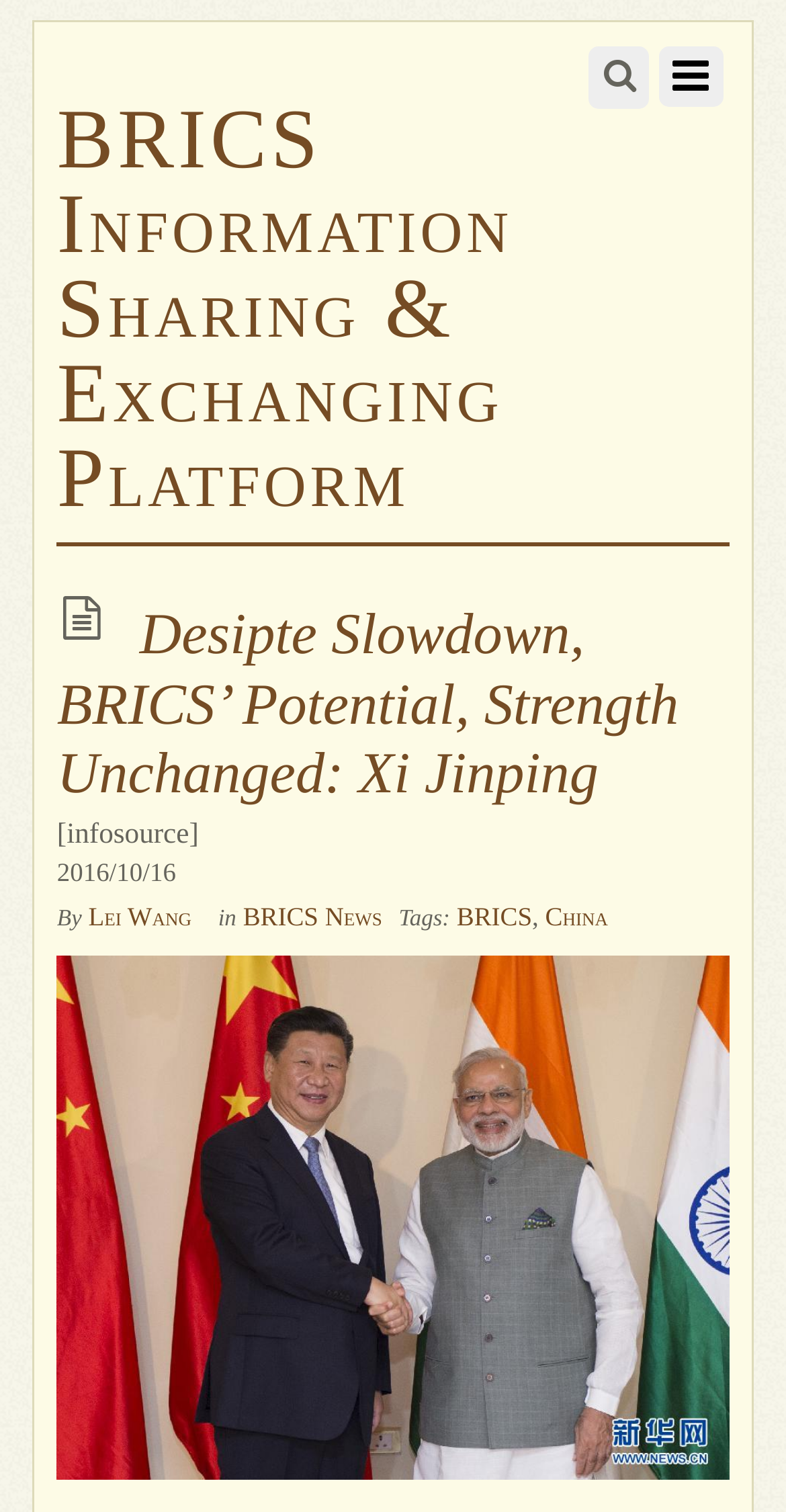What is the name of the platform?
Refer to the image and offer an in-depth and detailed answer to the question.

I found the answer by looking at the link at the top of the webpage, which says 'BRICS Information Sharing & Exchanging Platform'.